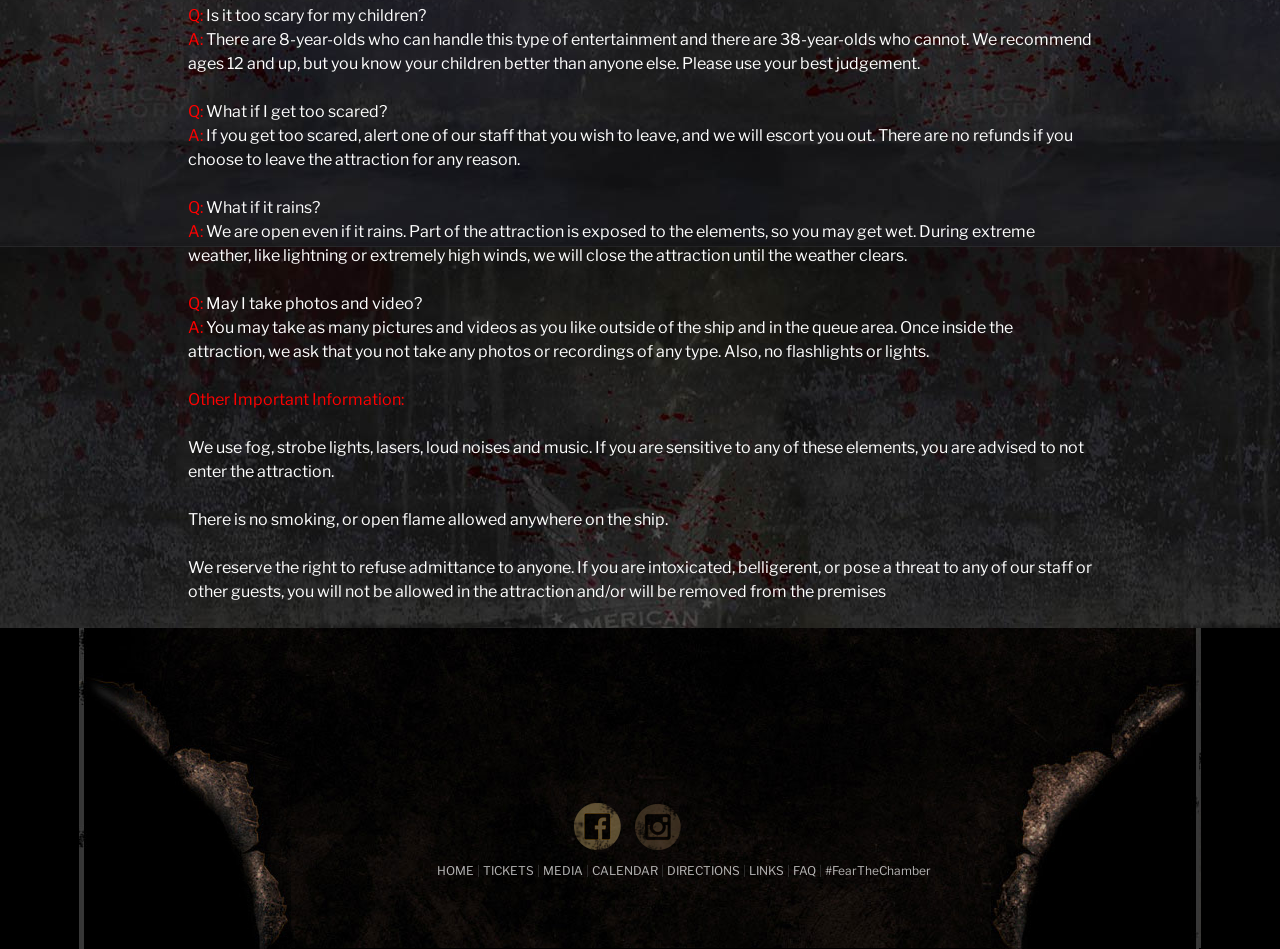What is the policy on smoking and open flames? Using the information from the screenshot, answer with a single word or phrase.

Not allowed